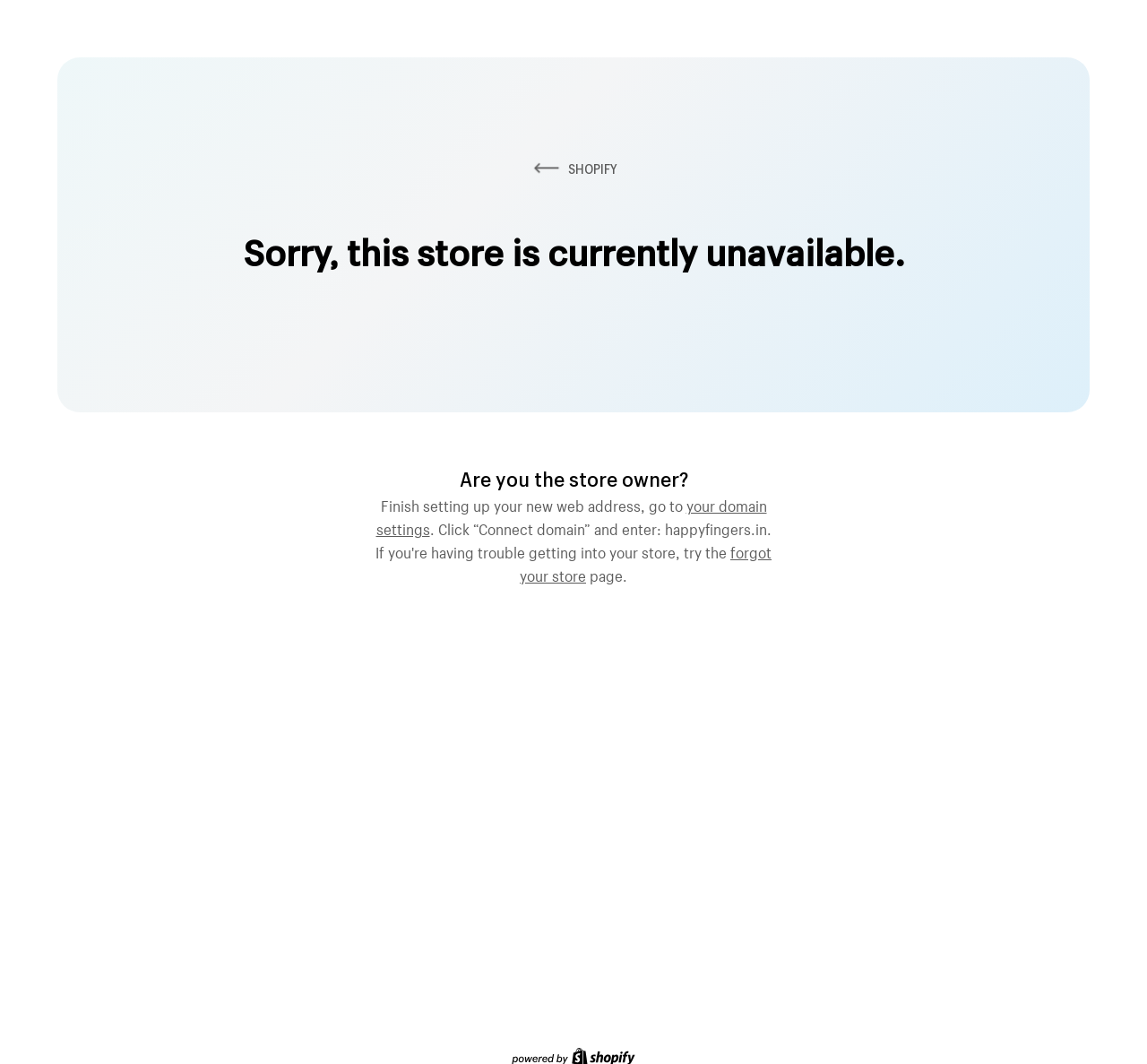Given the element description "SHOPIFY" in the screenshot, predict the bounding box coordinates of that UI element.

[0.462, 0.151, 0.538, 0.167]